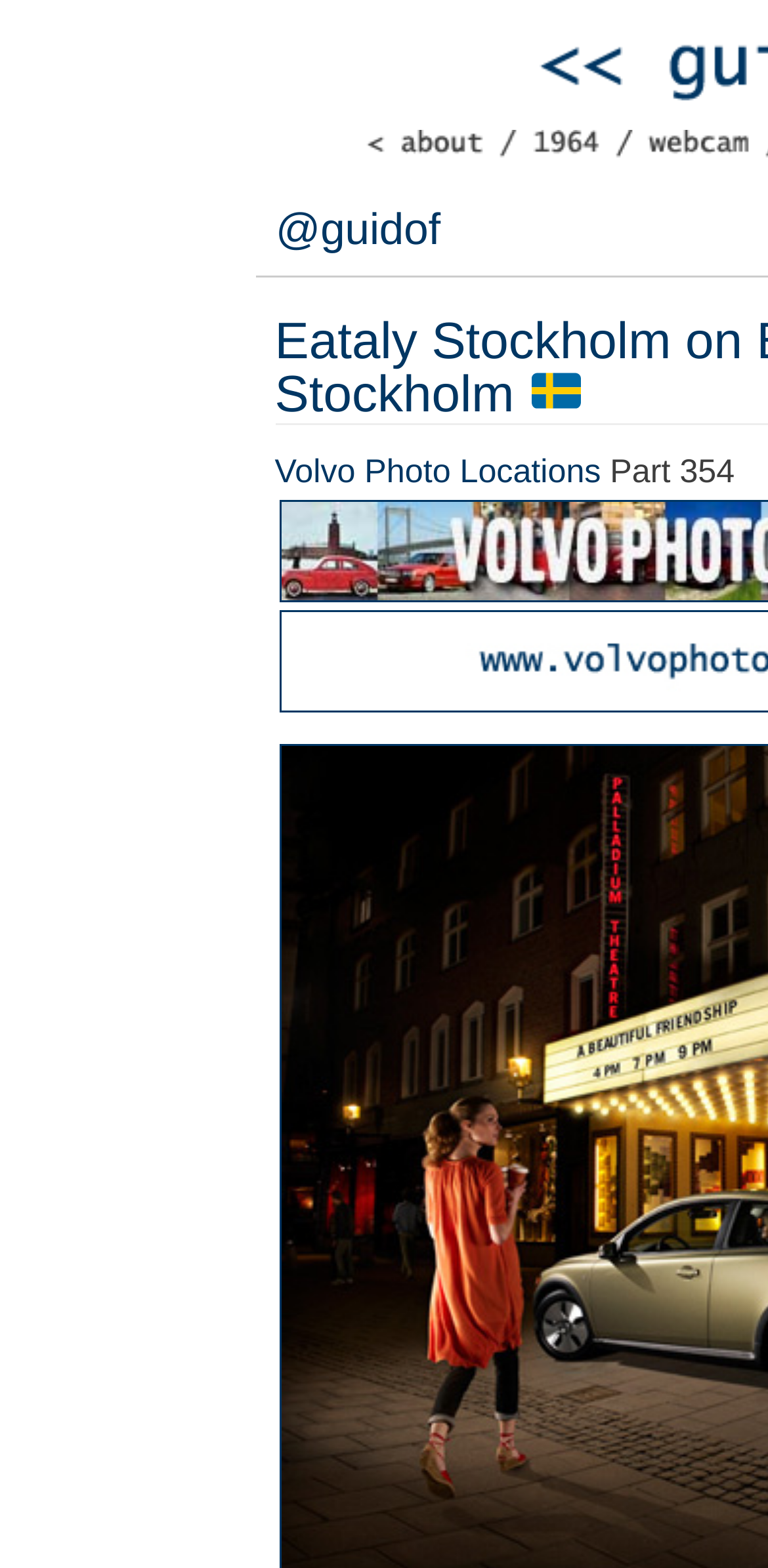Determine the bounding box coordinates of the UI element that matches the following description: "@guidof". The coordinates should be four float numbers between 0 and 1 in the format [left, top, right, bottom].

[0.359, 0.13, 0.574, 0.161]